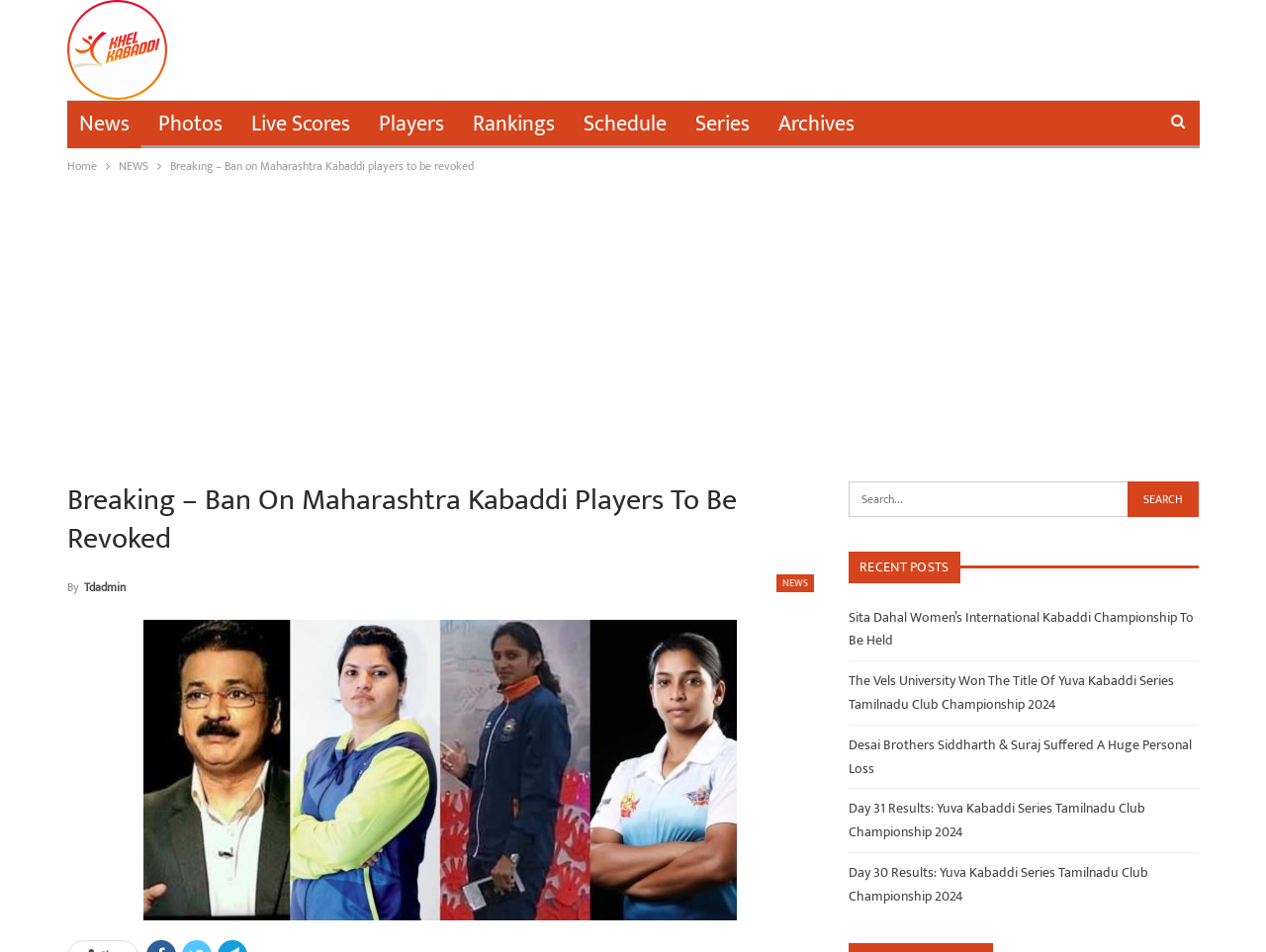Consider the image and give a detailed and elaborate answer to the question: 
How many recent posts are displayed on the webpage?

The webpage displays a section titled 'RECENT POSTS' which lists five recent news articles, including 'Sita Dahal Women’s International Kabaddi Championship To Be Held' and 'Day 31 Results: Yuva Kabaddi Series Tamilnadu Club Championship 2024'.